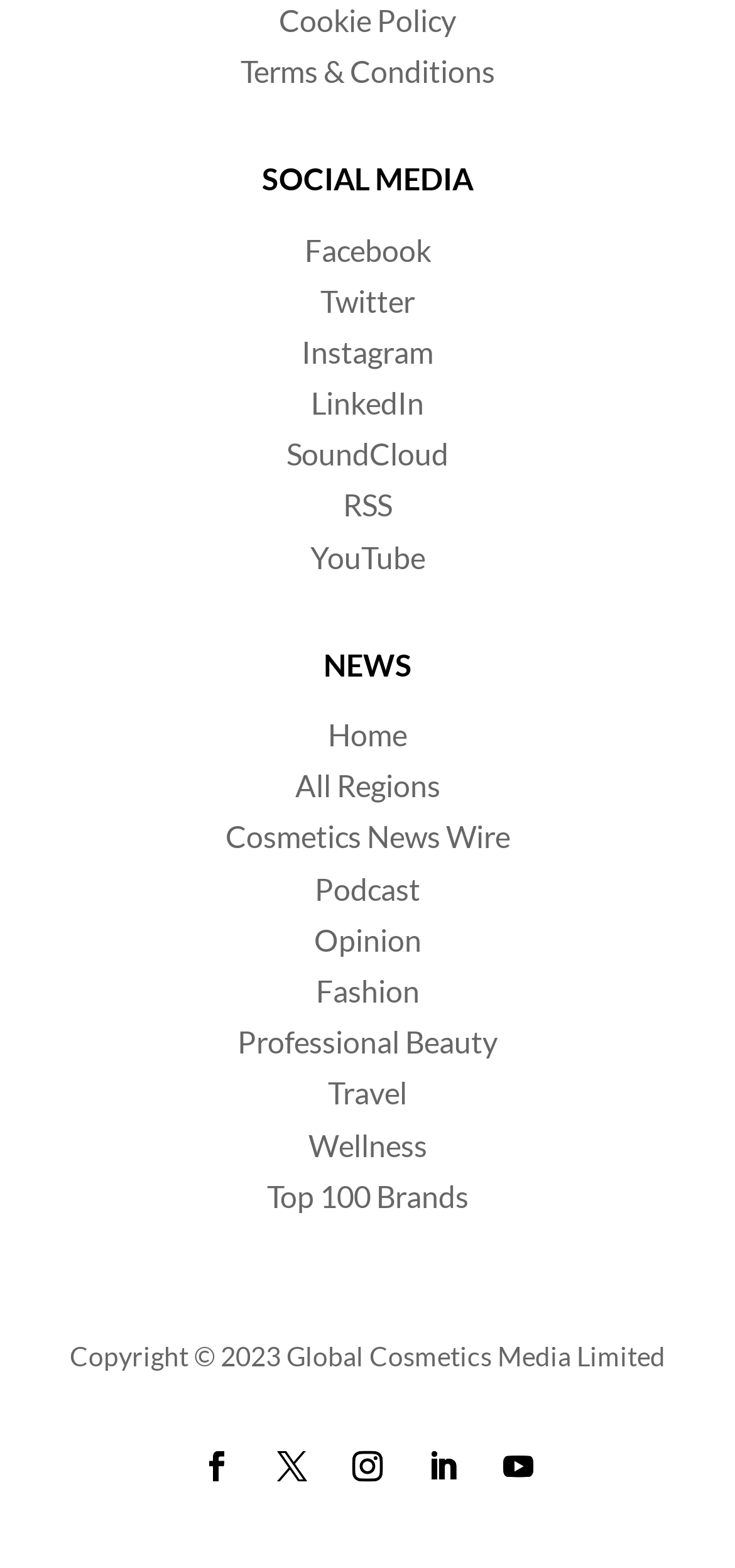Using the element description: "Professional Beauty", determine the bounding box coordinates for the specified UI element. The coordinates should be four float numbers between 0 and 1, [left, top, right, bottom].

[0.323, 0.653, 0.677, 0.676]